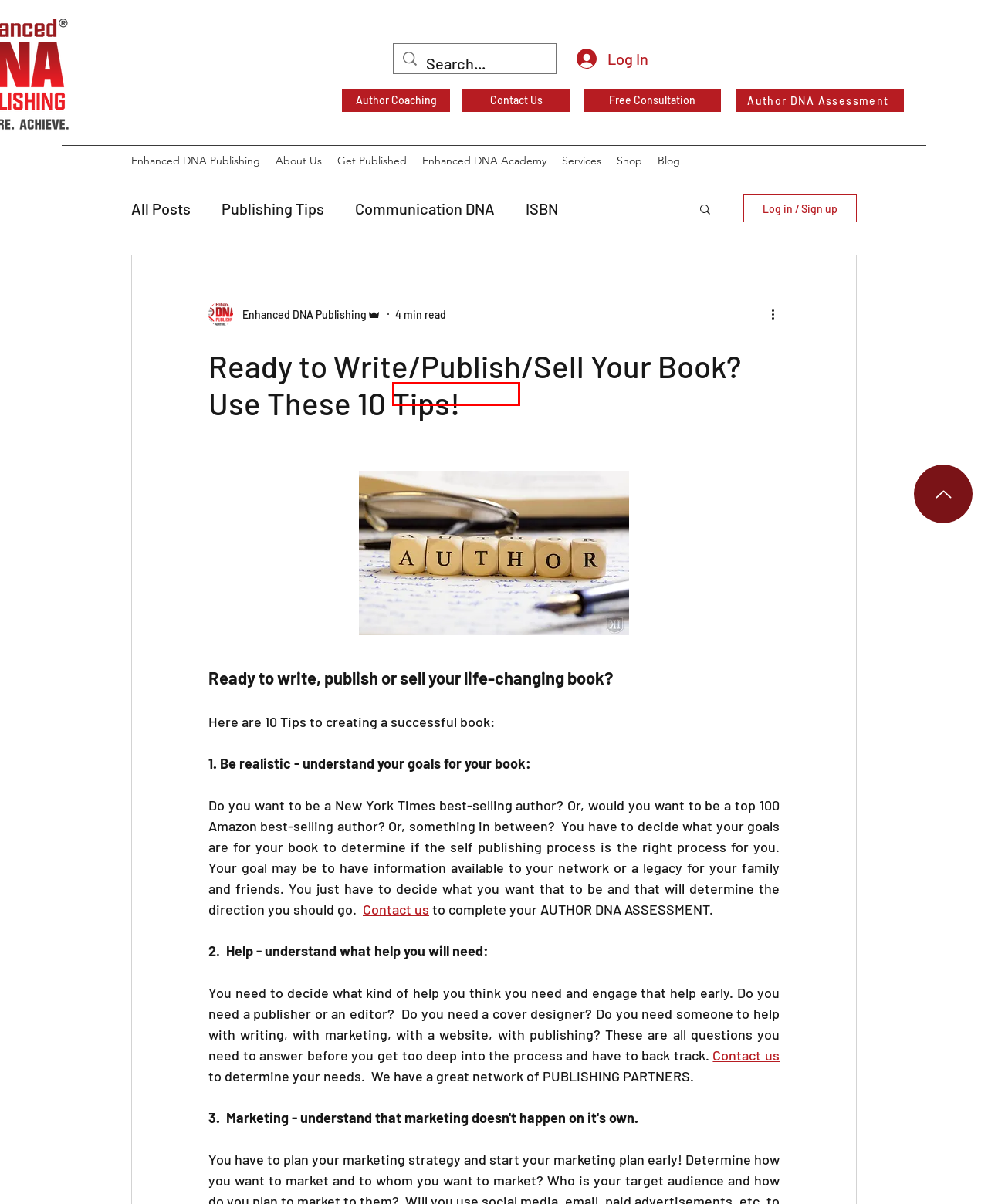You have a screenshot of a webpage where a red bounding box highlights a specific UI element. Identify the description that best matches the resulting webpage after the highlighted element is clicked. The choices are:
A. Personal Branding
B. Indie Publishing
C. Blog | Enhanced DNA Publishing
D. National Write Your Story
E. Publishing Tips
F. Contact Us | Enhanced DNA Publishing
G. G.R.O.W. Coaching Method
H. Free 30 Minute Author Consultation | Enhanced DNA Publish

A